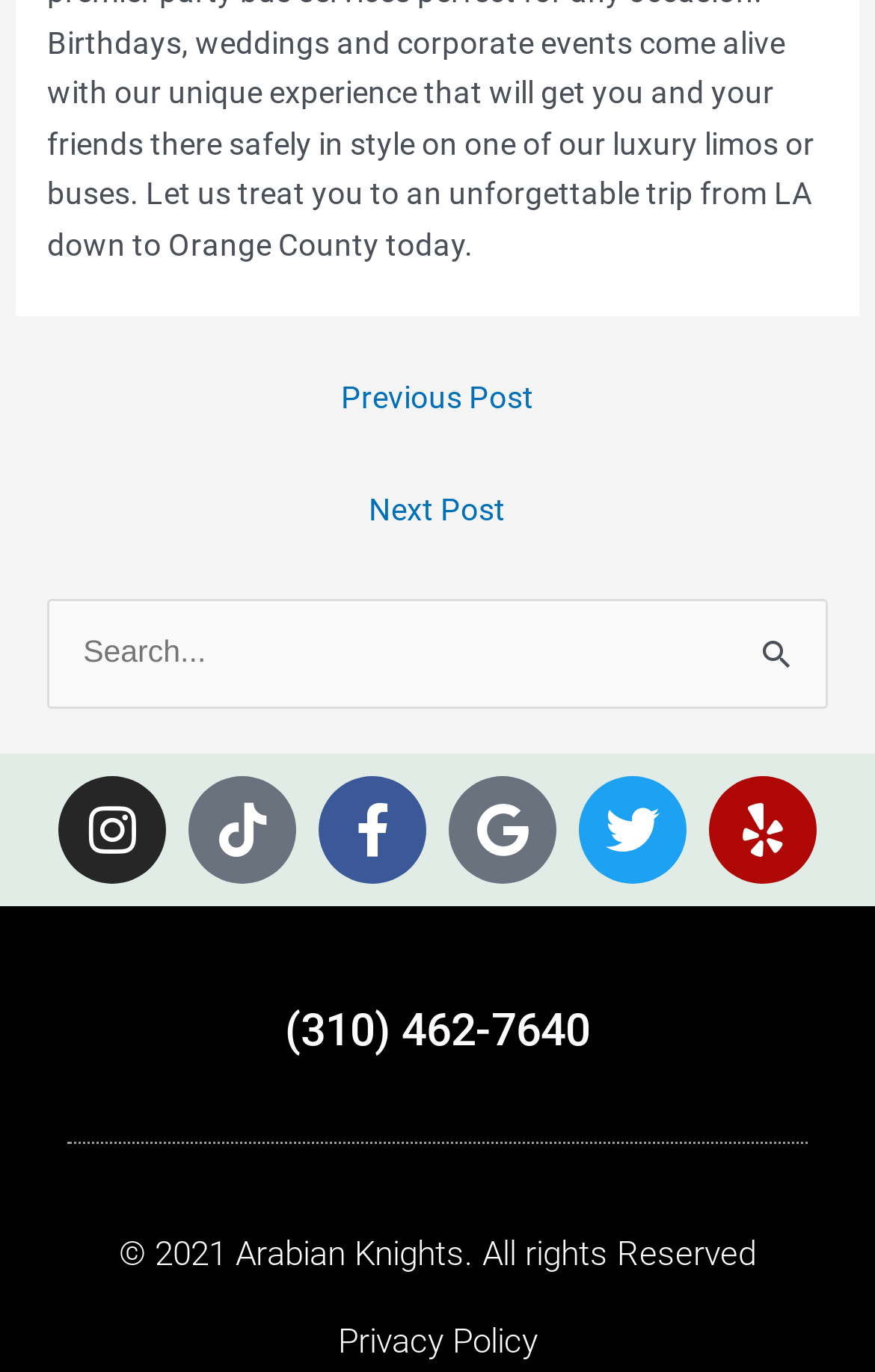Determine the bounding box coordinates for the clickable element required to fulfill the instruction: "Search for something". Provide the coordinates as four float numbers between 0 and 1, i.e., [left, top, right, bottom].

[0.054, 0.437, 0.946, 0.517]